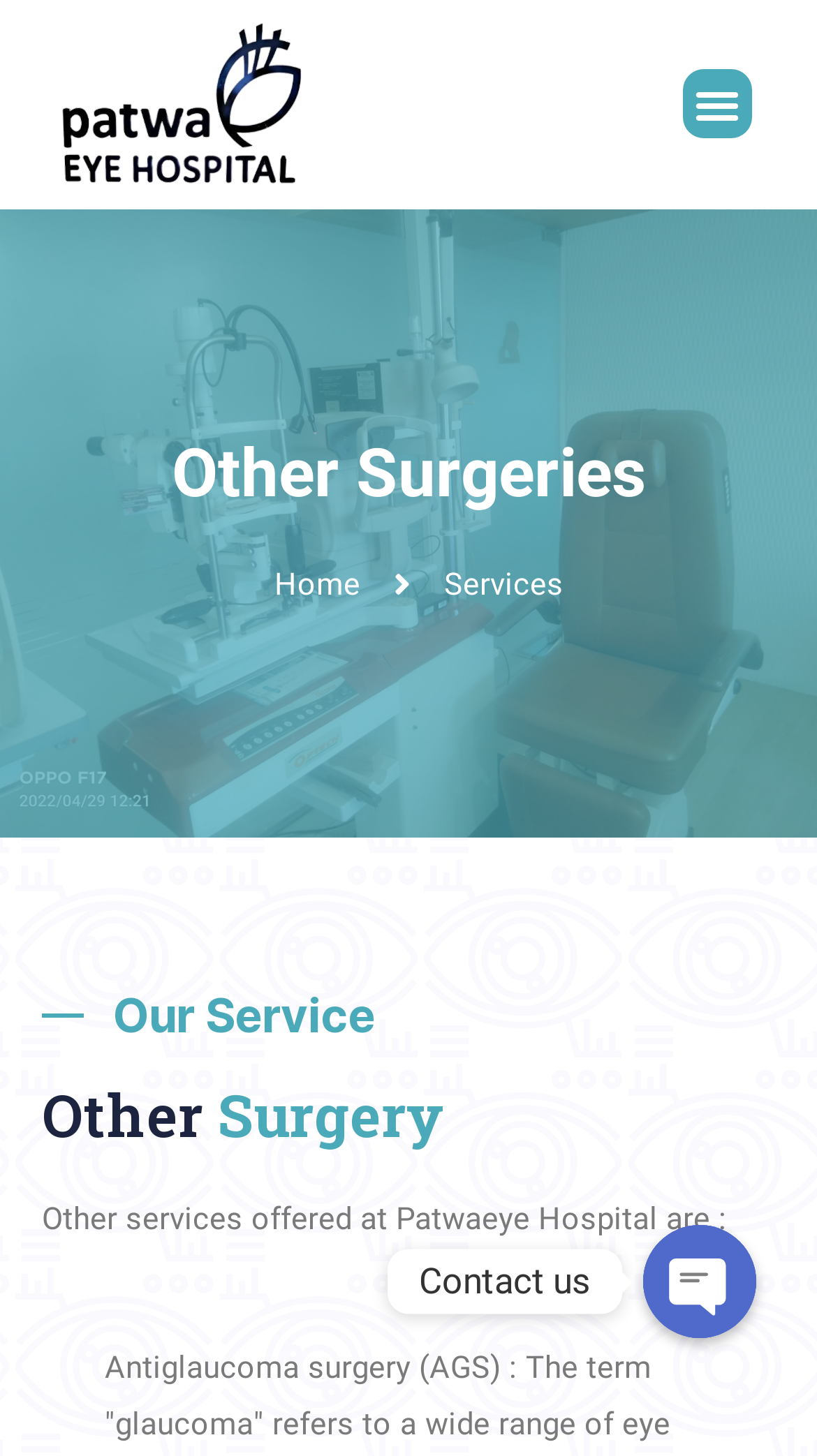Summarize the webpage with intricate details.

The webpage is about Other Surgeries offered at Patwaeye Hospital. At the top left, there is a button labeled "Menu Toggle" which is not expanded. Below the button, there is a heading that reads "Other Surgeries". To the right of the heading, there are three navigation links: "Home", "Services", and "Our Service". 

Below the navigation links, there are two headings: "Our Service" and "Other Surgery". Under these headings, there is a paragraph of text that describes other services offered at Patwaeye Hospital. 

At the bottom right of the page, there are three contact options: a "Phone" link, a "Whatsapp" link, and a "Contact us" text. Each of the "Phone" and "Whatsapp" links has an accompanying image. Next to these contact options, there is a button labeled "Open chaty" with an image.